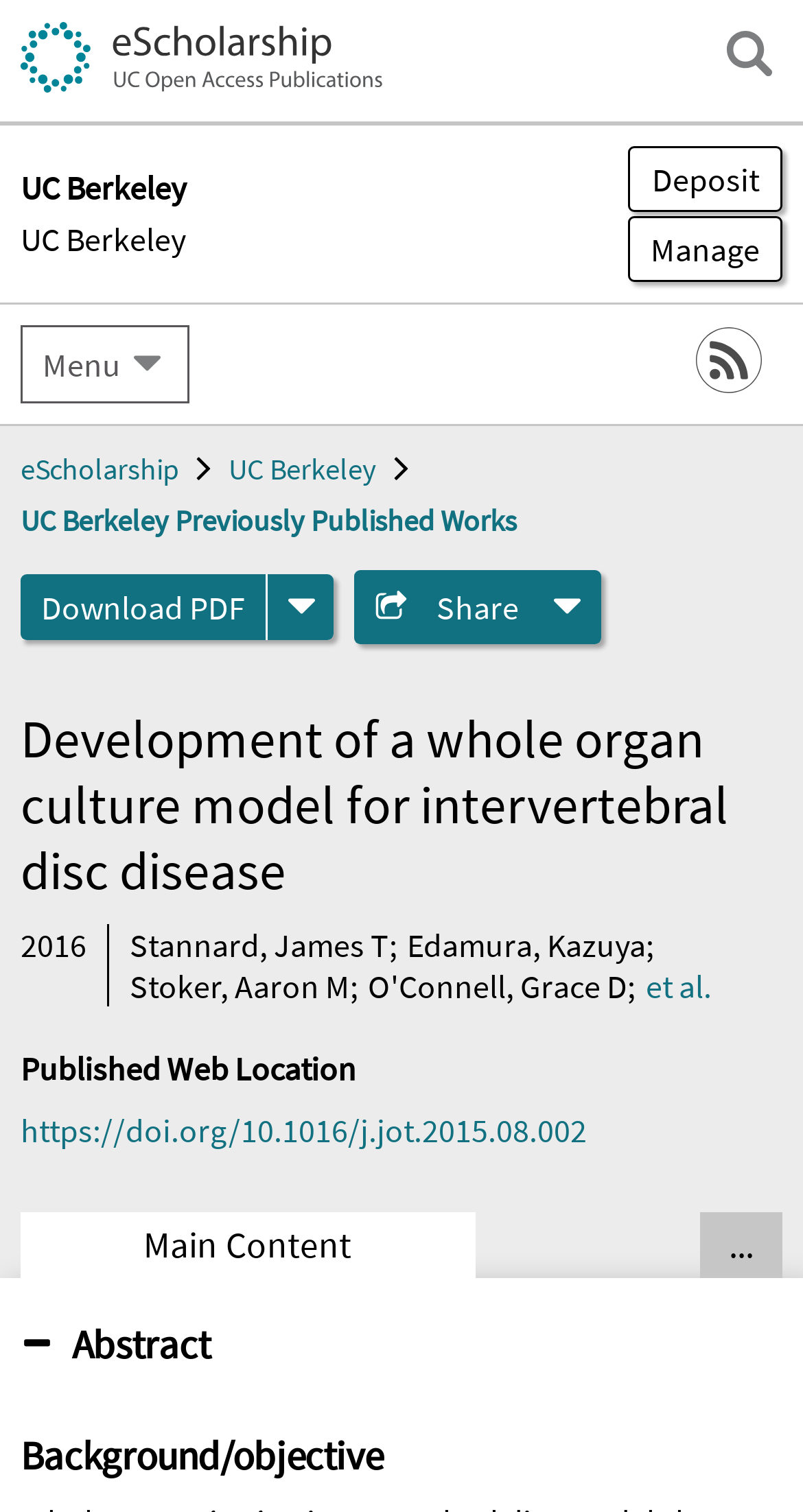Provide a thorough description of the webpage's content and layout.

The webpage is a scholarly article page, with a title "Development of a whole organ culture model for intervertebral disc disease" at the top. Below the title, there are several links and buttons, including "eScholarship", "UC Berkeley", "open search field", "Deposit", and "Manage Submissions", which are positioned at the top-right corner of the page.

On the left side of the page, there is a section with a heading "UC Berkeley" and several links, including "RSS" and "eScholarship". Below this section, there is a details section with a disclosure triangle, which can be expanded to show more information.

The main content of the page is divided into several sections. The first section has a heading "Development of a whole organ culture model for intervertebral disc disease" and includes the authors' names, such as James T. Stannard, Kazuya Edamura, and Aaron M. Stoker, listed in a row. Below the authors' names, there is a time stamp "2016".

The next section has a heading "Published Web Location" and includes a link to the article's DOI. Below this section, there are several buttons, including "Show all tabs" and "Main Content", which are positioned at the bottom-right corner of the page.

The main content of the page is an abstract, which is expanded by default. The abstract has a heading "Background/objective" and includes a brief summary of the article. There are no images on the page, but there are several icons, including a disclosure triangle and an RSS icon.